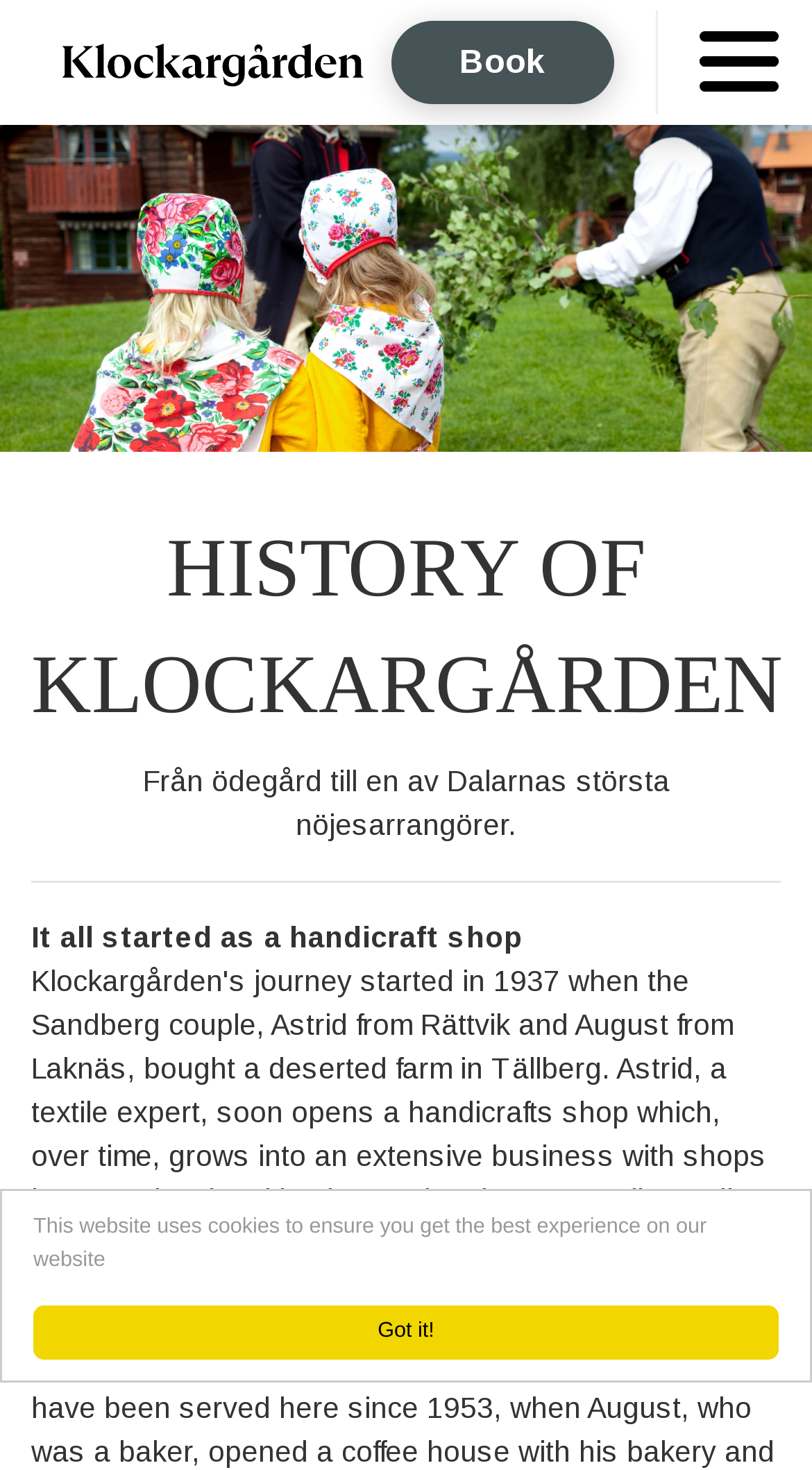Provide a brief response in the form of a single word or phrase:
What is the orientation of the separator?

horizontal